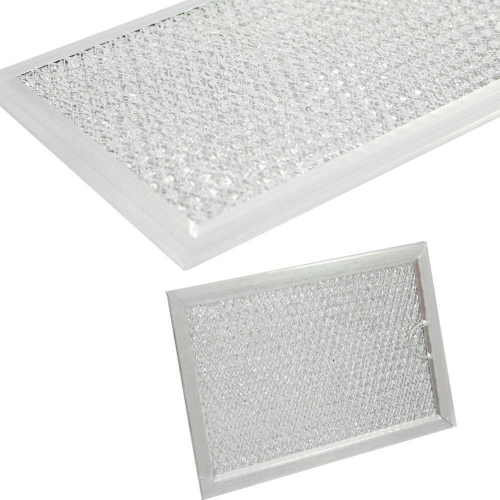Present an elaborate depiction of the scene captured in the image.

The image showcases the LG 5230W1A012C Microwave Grease Filter, a genuine original equipment manufacturer (OEM) part designed to effectively trap grease from exhaust air in microwaves. The filter features a durable and transparent mesh design, enhancing airflow while preventing grease from escaping into your kitchen. This component is compatible with various microwave models, providing a reliable solution for maintaining cleanliness and efficiency. The image highlights both the front and back views of the grease filter, illustrating its size and structure, which measures 20mm in diameter for the screw head, an 8mm width for expansion nails, and a total length of 13mm.